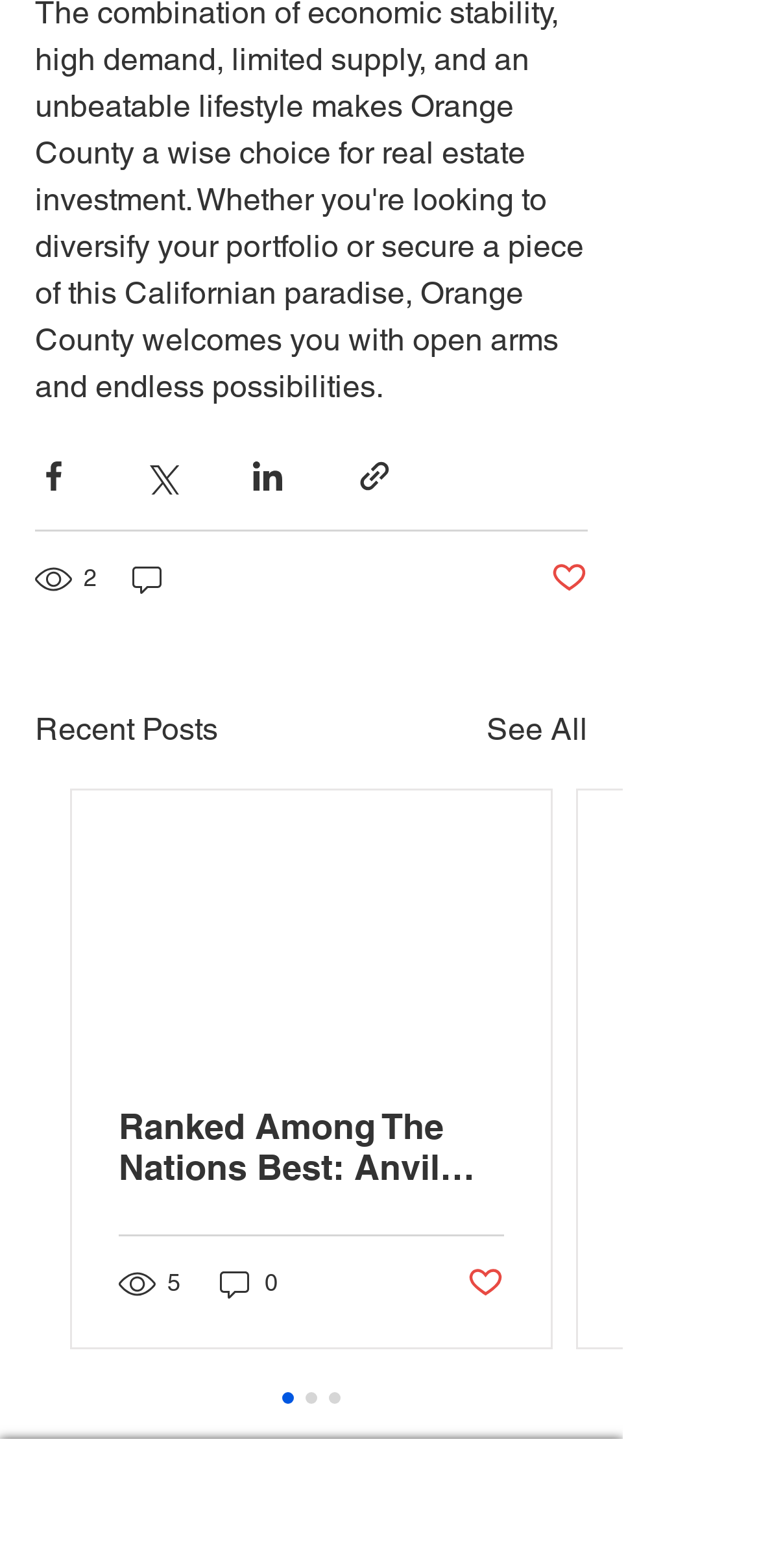What is the purpose of the buttons on the top?
Provide an in-depth and detailed answer to the question.

The buttons on the top, including 'Share via Facebook', 'Share via Twitter', 'Share via LinkedIn', and 'Share via link', are used to share the posts on different social media platforms or via a link.